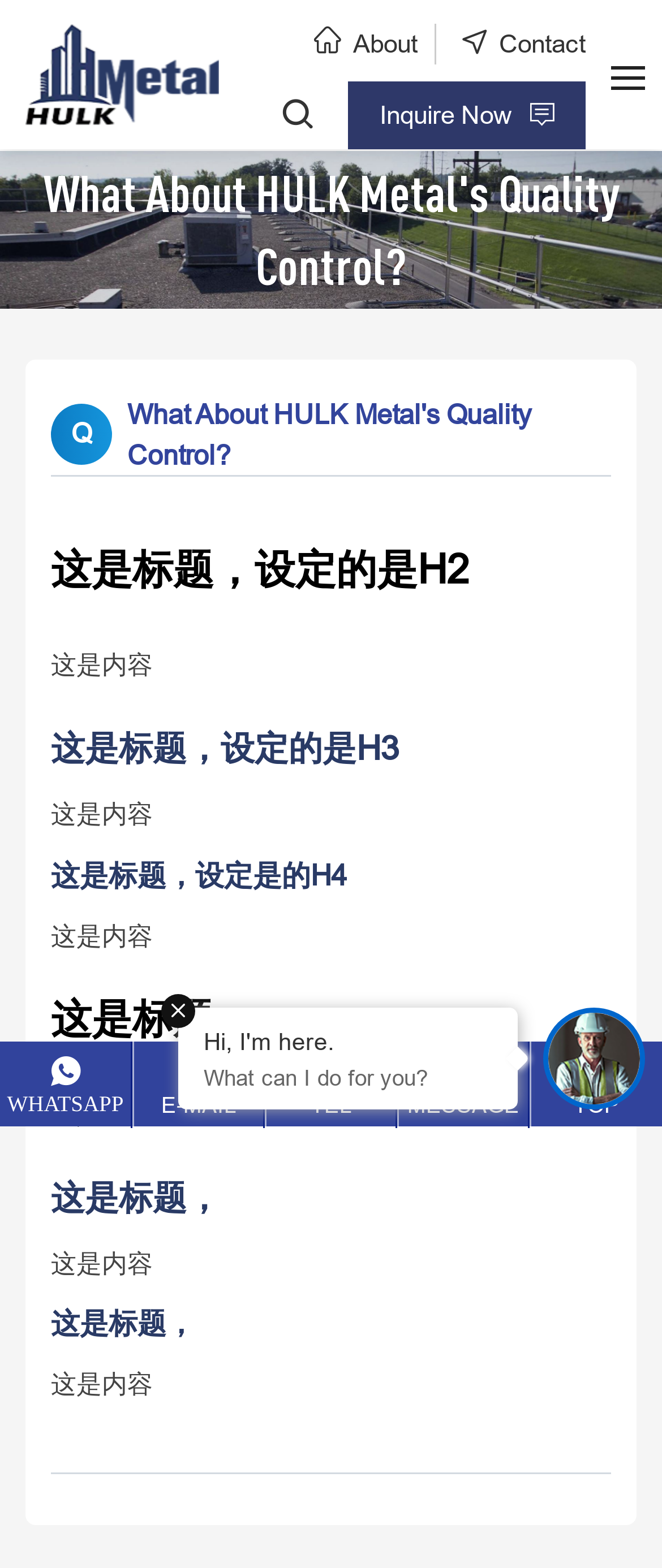What is the name of the company?
Please provide a comprehensive answer to the question based on the webpage screenshot.

The name of the company can be found in the top-left corner of the webpage, where the logo 'HULK Metal' is displayed.